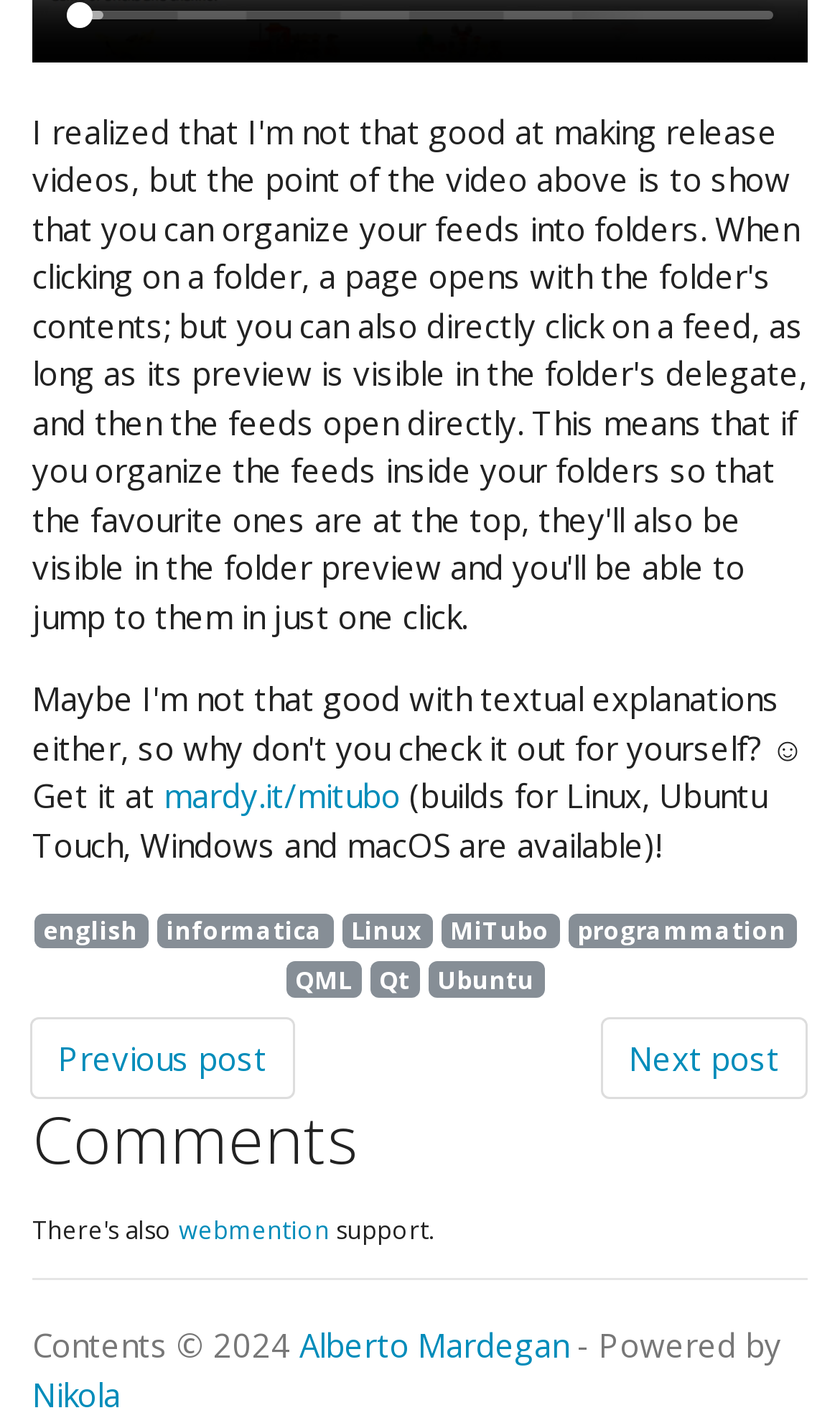Determine the bounding box coordinates of the clickable region to execute the instruction: "view comments". The coordinates should be four float numbers between 0 and 1, denoted as [left, top, right, bottom].

[0.038, 0.776, 0.962, 0.831]